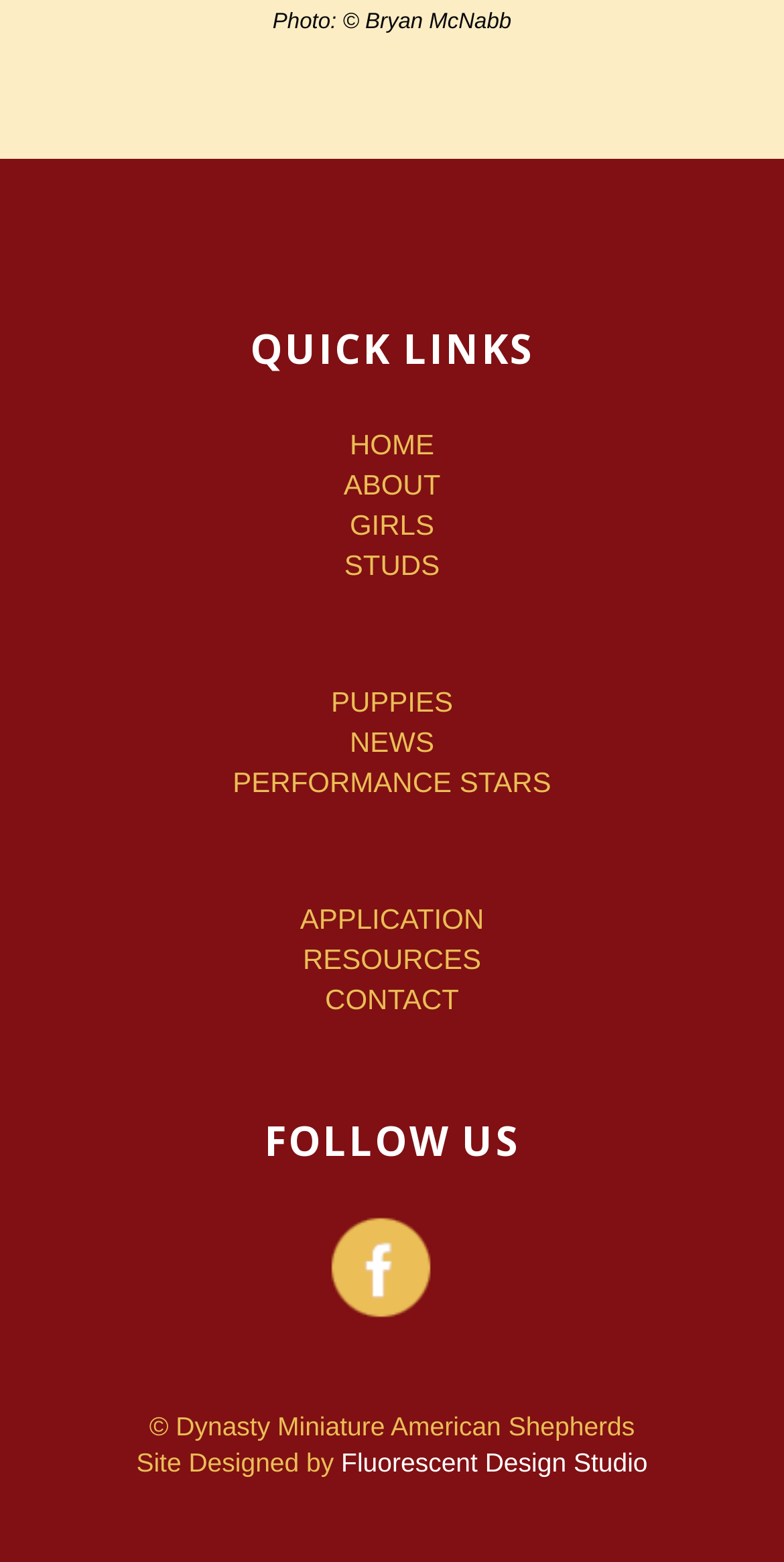Could you indicate the bounding box coordinates of the region to click in order to complete this instruction: "check news".

[0.446, 0.464, 0.554, 0.485]